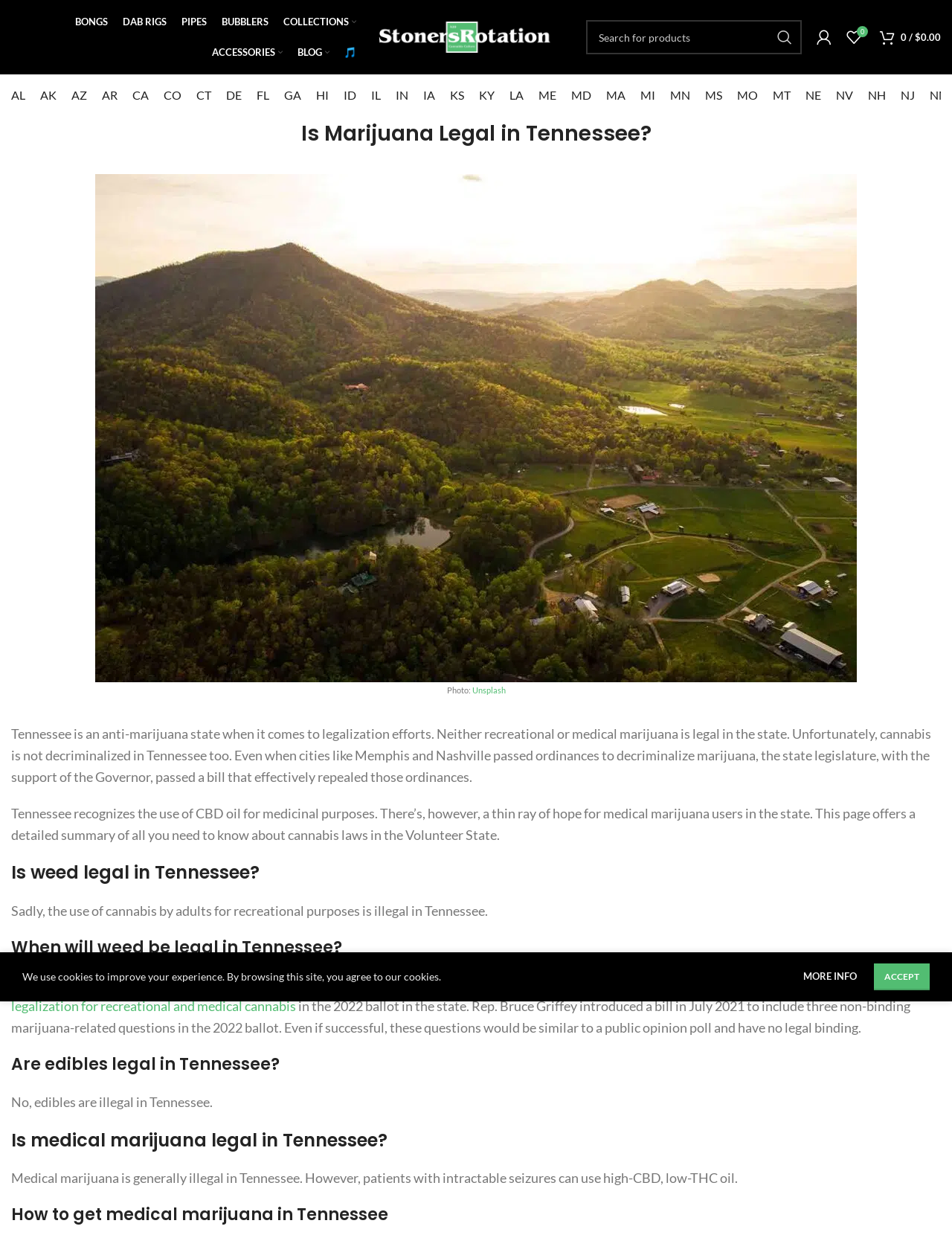Determine the bounding box coordinates of the element that should be clicked to execute the following command: "View wishlist".

[0.881, 0.018, 0.912, 0.042]